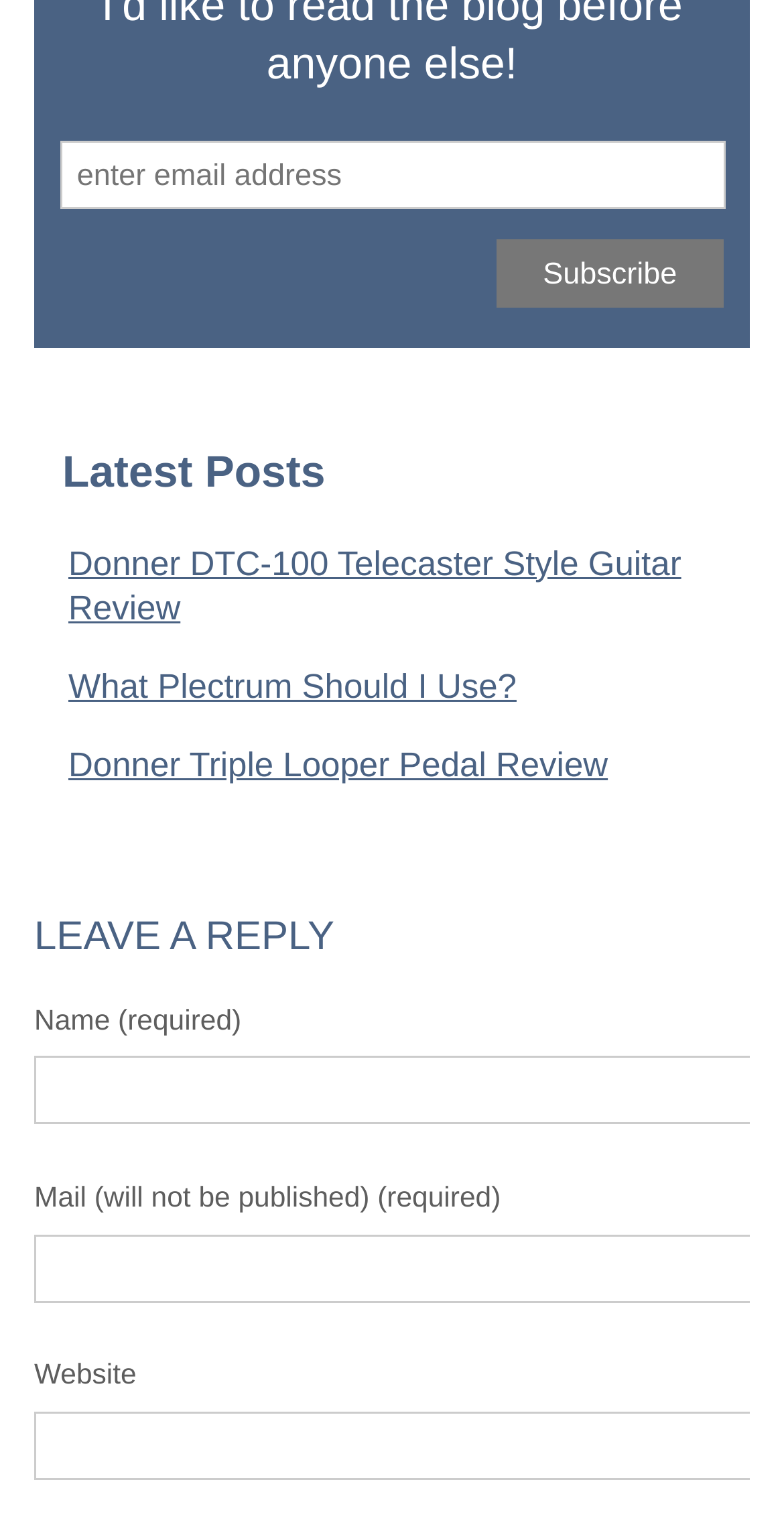Find the bounding box coordinates for the UI element that matches this description: "parent_node: Website name="url"".

[0.044, 0.92, 0.973, 0.965]